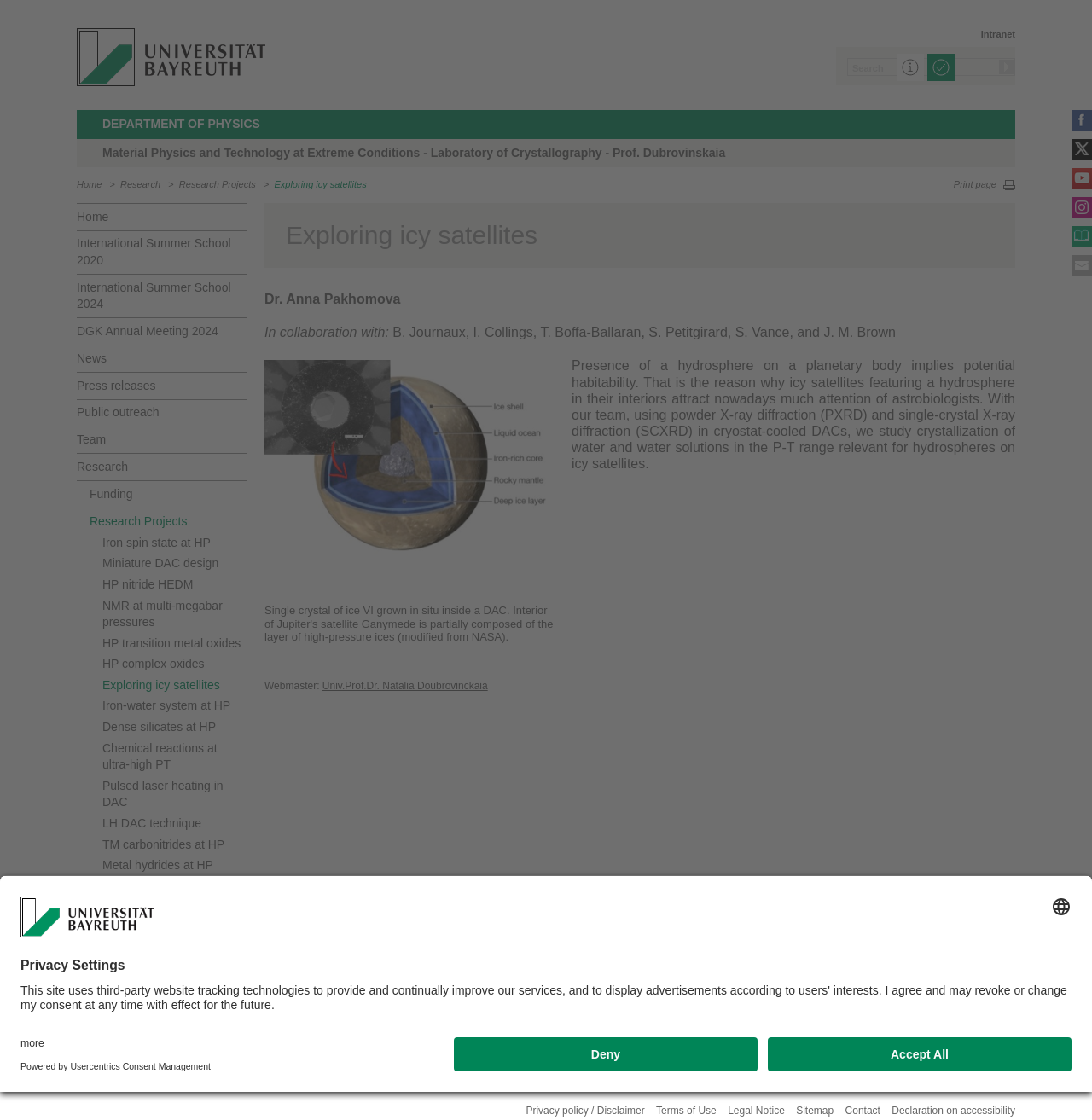Locate the bounding box coordinates of the item that should be clicked to fulfill the instruction: "Contact the webmaster".

[0.295, 0.607, 0.447, 0.618]